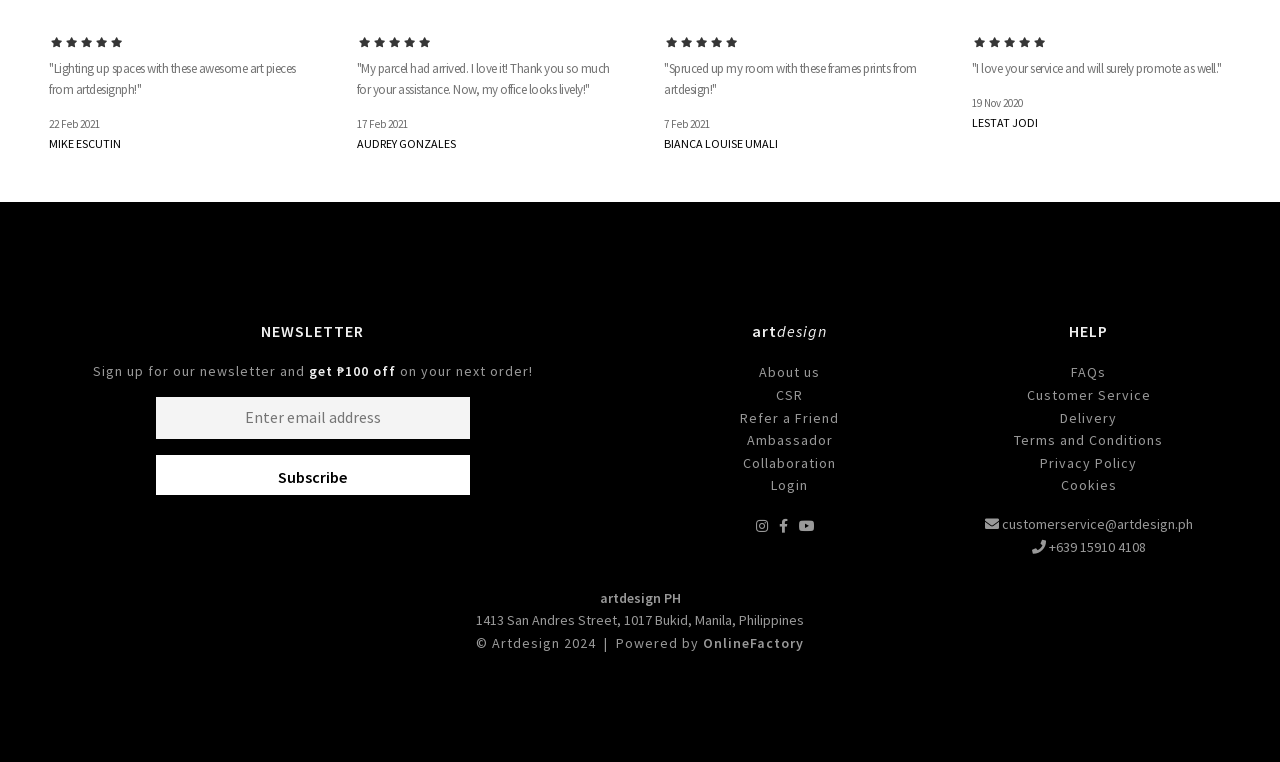Locate the bounding box coordinates of the clickable element to fulfill the following instruction: "Get help with FAQs". Provide the coordinates as four float numbers between 0 and 1 in the format [left, top, right, bottom].

[0.734, 0.474, 0.967, 0.504]